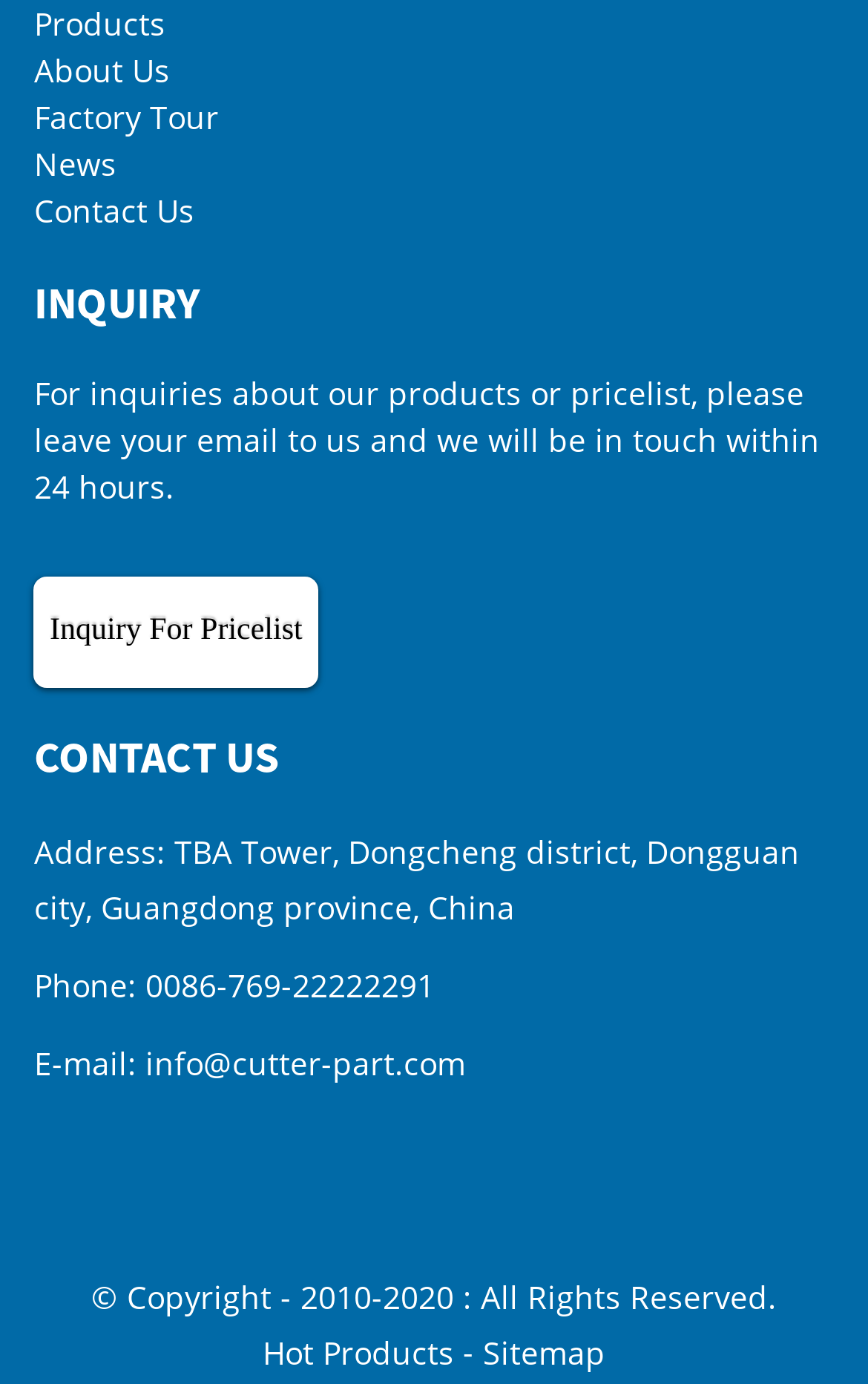Please identify the bounding box coordinates for the region that you need to click to follow this instruction: "Click on Contact Us".

[0.039, 0.135, 0.224, 0.169]